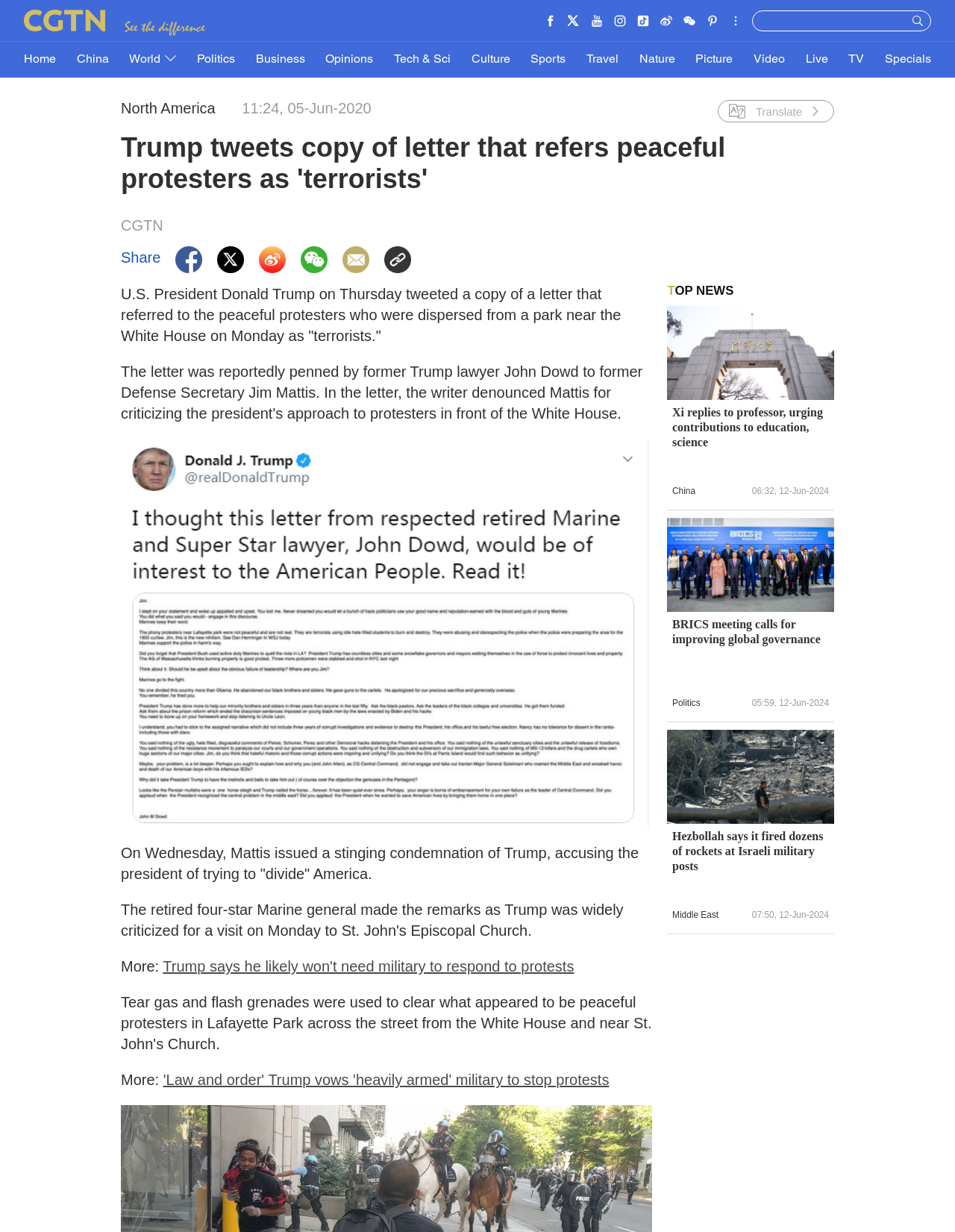What is the name of the news organization?
Please provide a detailed and thorough answer to the question.

I found the answer by looking at the StaticText element with ID 645, which displays the text 'CGTN'.